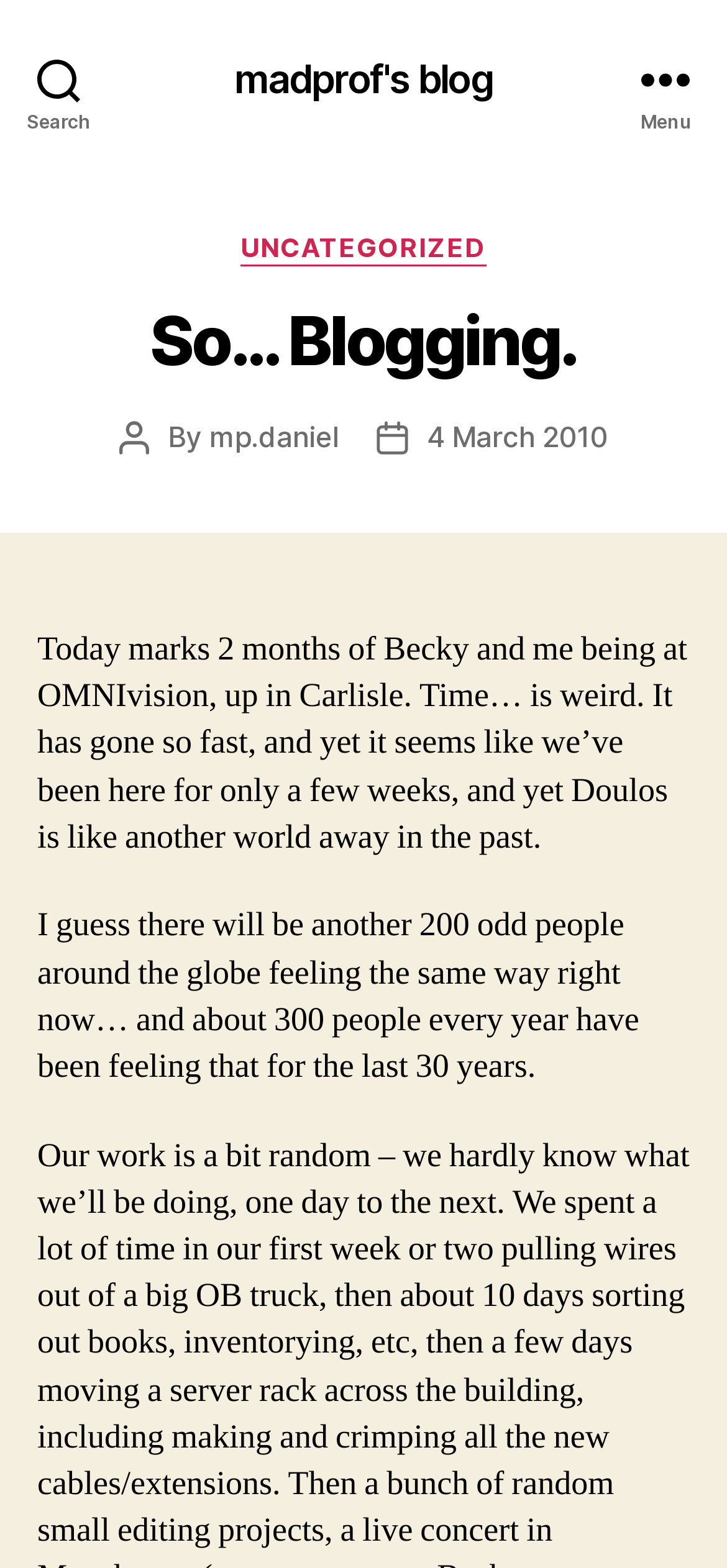What is the approximate number of people who feel the same way as the author?
Using the information presented in the image, please offer a detailed response to the question.

The blog post mentions that 'I guess there will be another 200 odd people around the globe feeling the same way right now'.